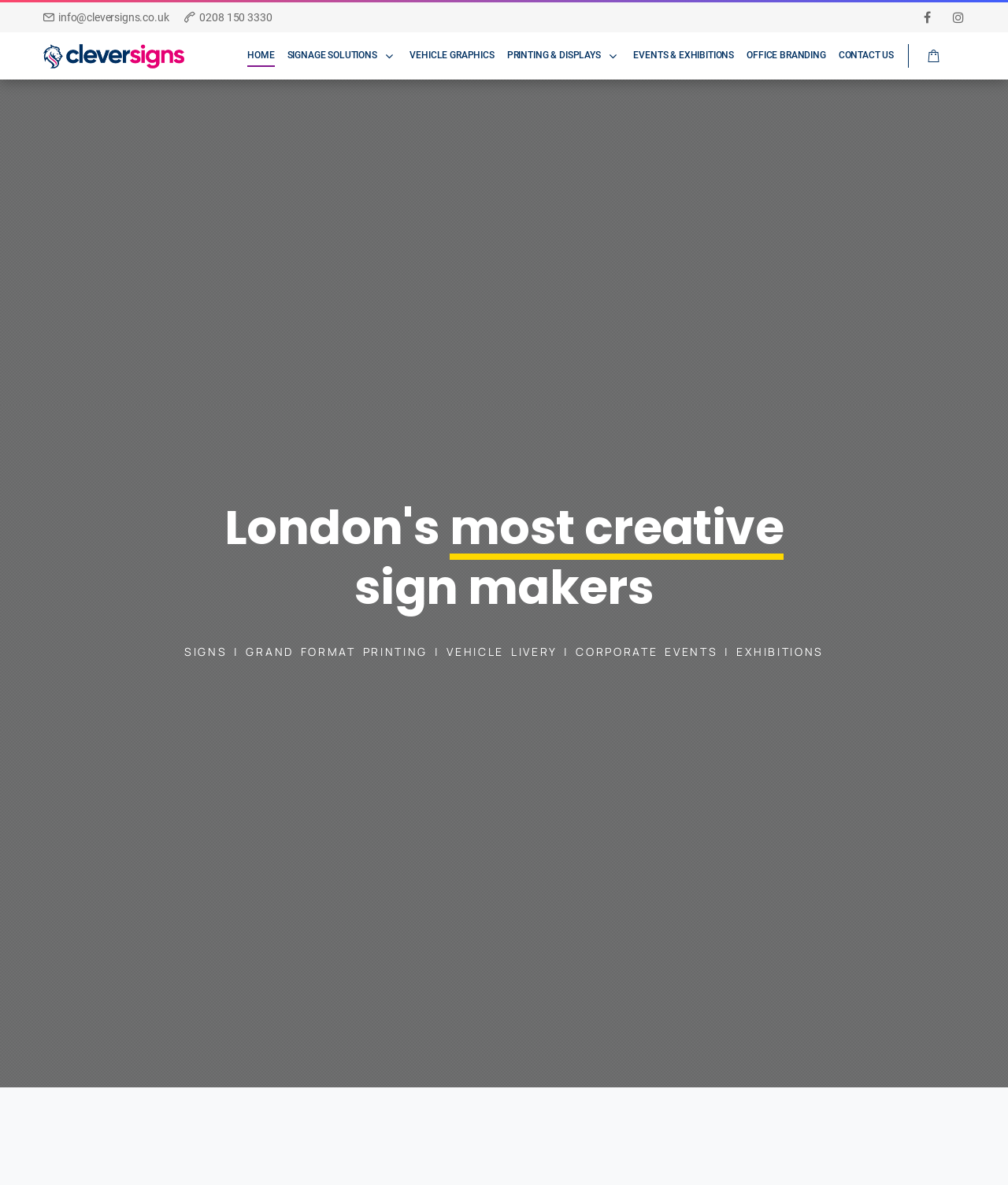Please find the bounding box coordinates for the clickable element needed to perform this instruction: "Go to the HOME page".

[0.245, 0.038, 0.272, 0.056]